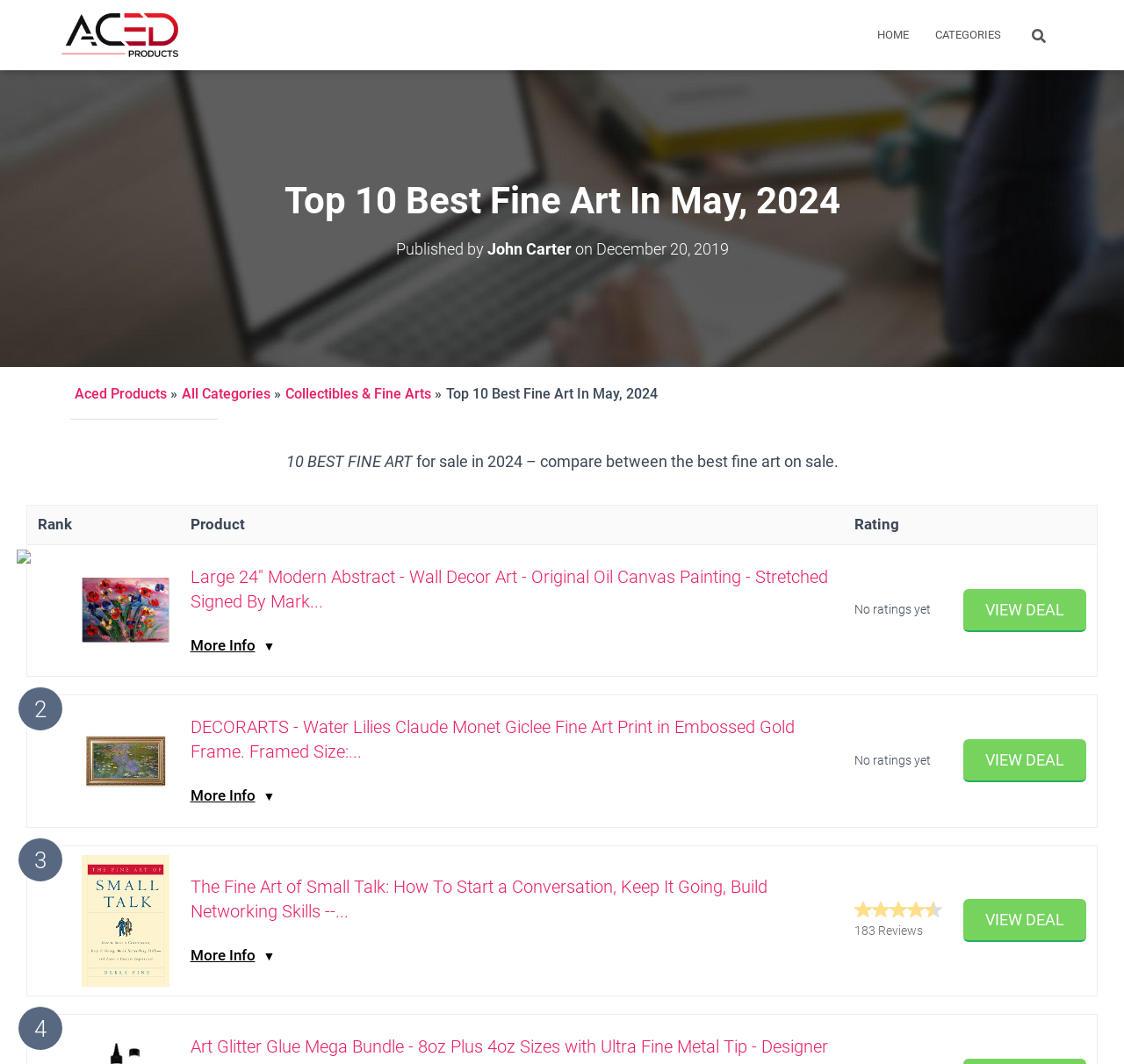Using the description: "Collectibles & Fine Arts", identify the bounding box of the corresponding UI element in the screenshot.

[0.254, 0.362, 0.384, 0.378]